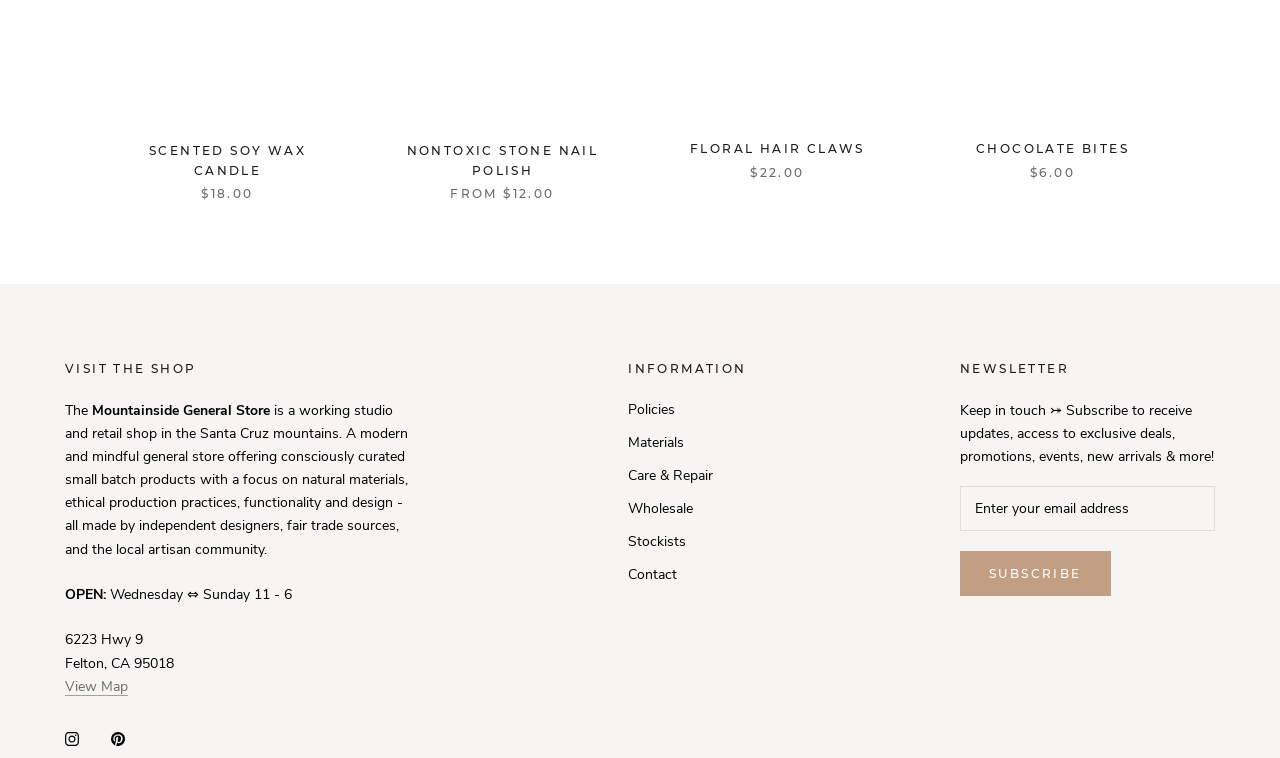Please find the bounding box coordinates of the element that must be clicked to perform the given instruction: "Open the map". The coordinates should be four float numbers from 0 to 1, i.e., [left, top, right, bottom].

[0.051, 0.893, 0.1, 0.918]